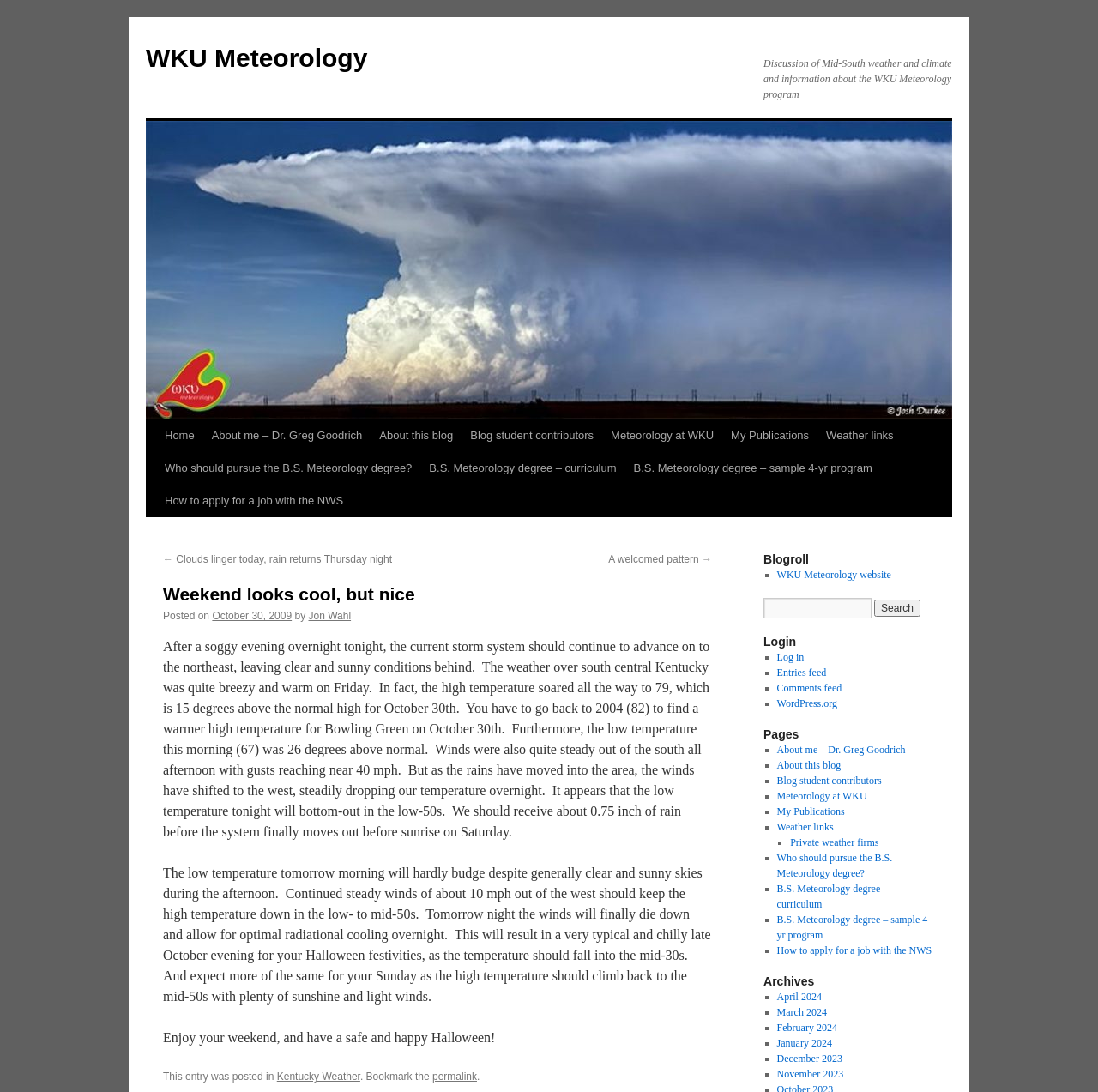What is the current weather condition according to the blog post?
Offer a detailed and full explanation in response to the question.

According to the blog post, the current weather condition is sunny, as it mentions 'clear and sunny conditions behind' after the storm system moves out.